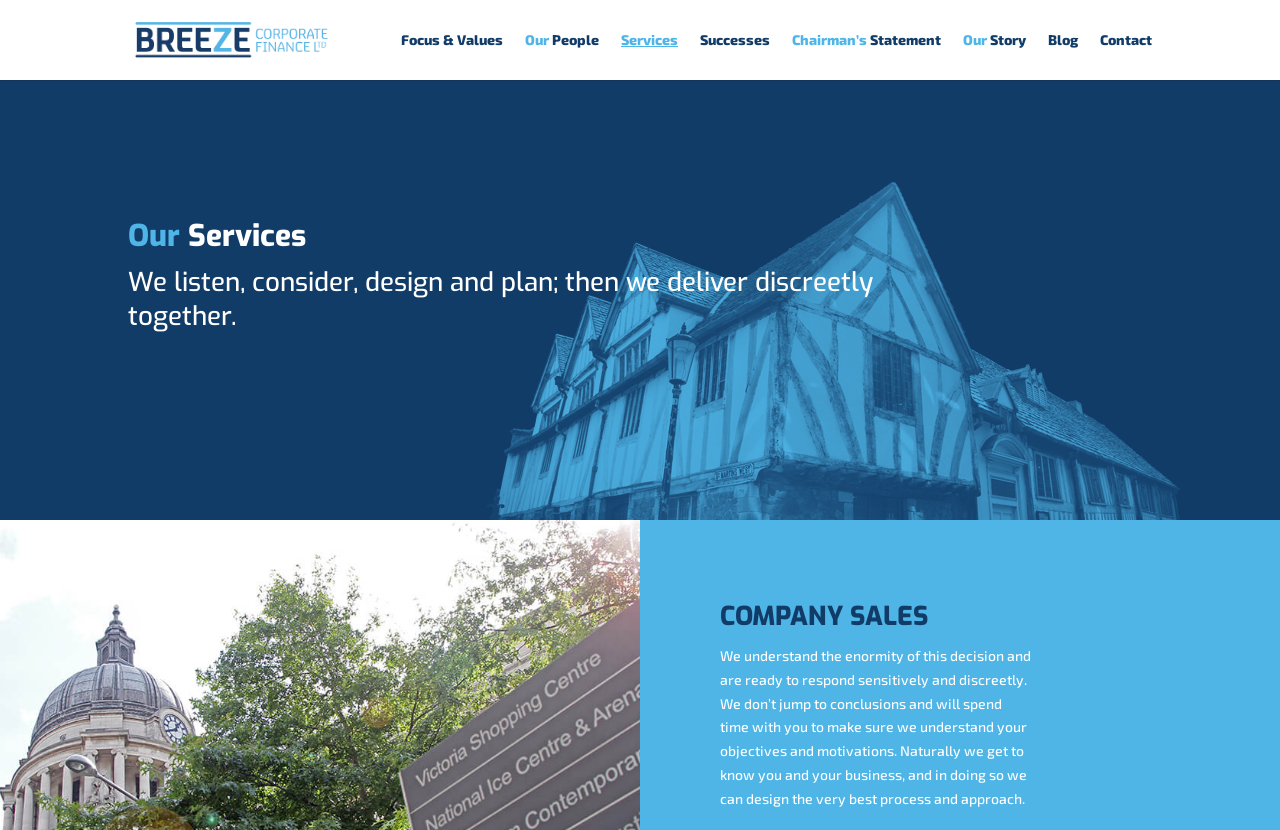Using the provided element description "Chairman’s Statement", determine the bounding box coordinates of the UI element.

[0.619, 0.04, 0.735, 0.096]